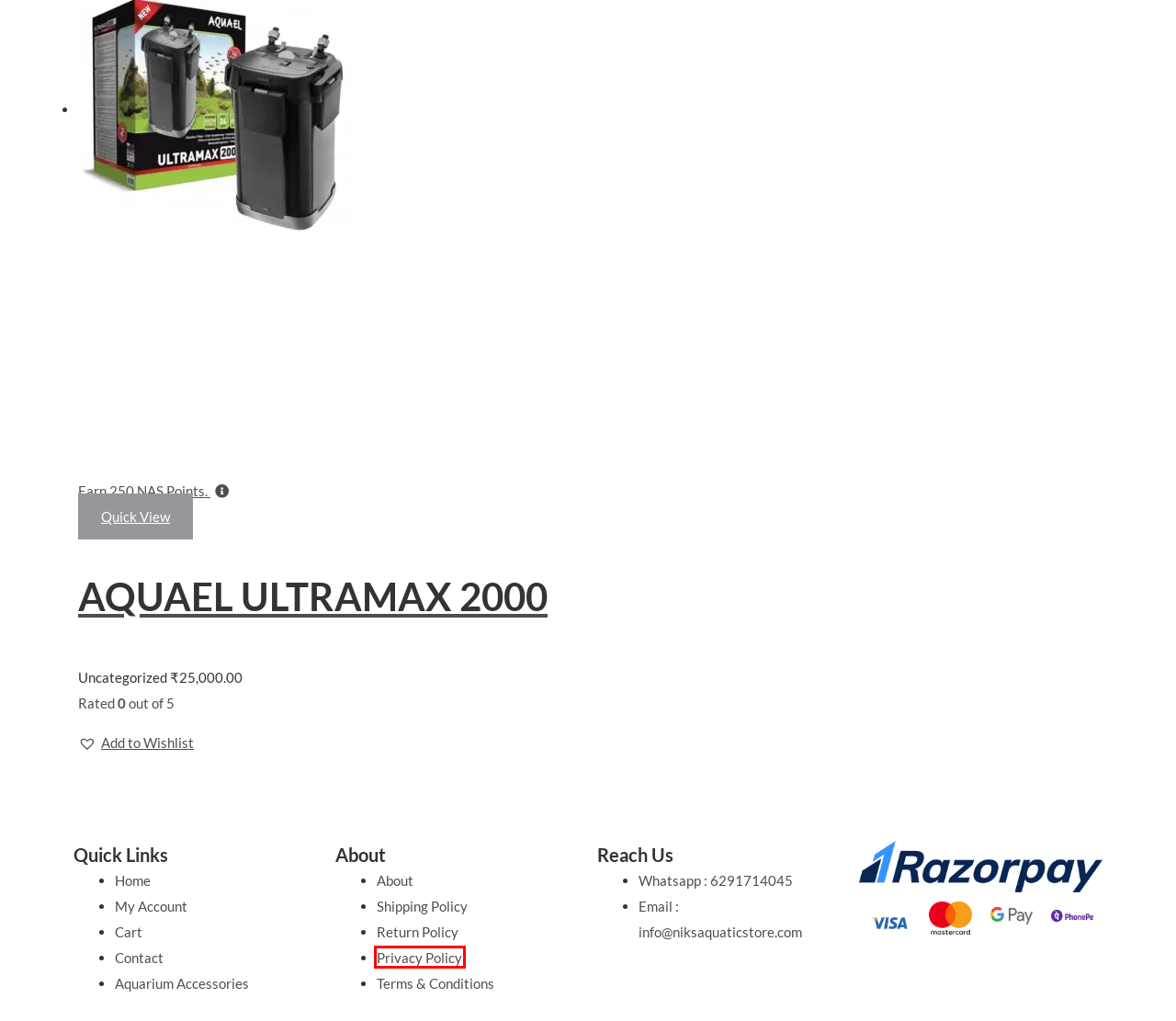Examine the screenshot of the webpage, which has a red bounding box around a UI element. Select the webpage description that best fits the new webpage after the element inside the red bounding box is clicked. Here are the choices:
A. Return and Refund Policy – Nik's Aquatic Store
B. Cart – Nik's Aquatic Store
C. Privacy Policy – Nik's Aquatic Store
D. Shipping Policy – Nik's Aquatic Store
E. Terms and Conditions – Nik's Aquatic Store
F. Gallery – Nik's Aquatic Store
G. AQUAEL ULTRAMAX 2000 – Nik's Aquatic Store
H. My account – Nik's Aquatic Store

C